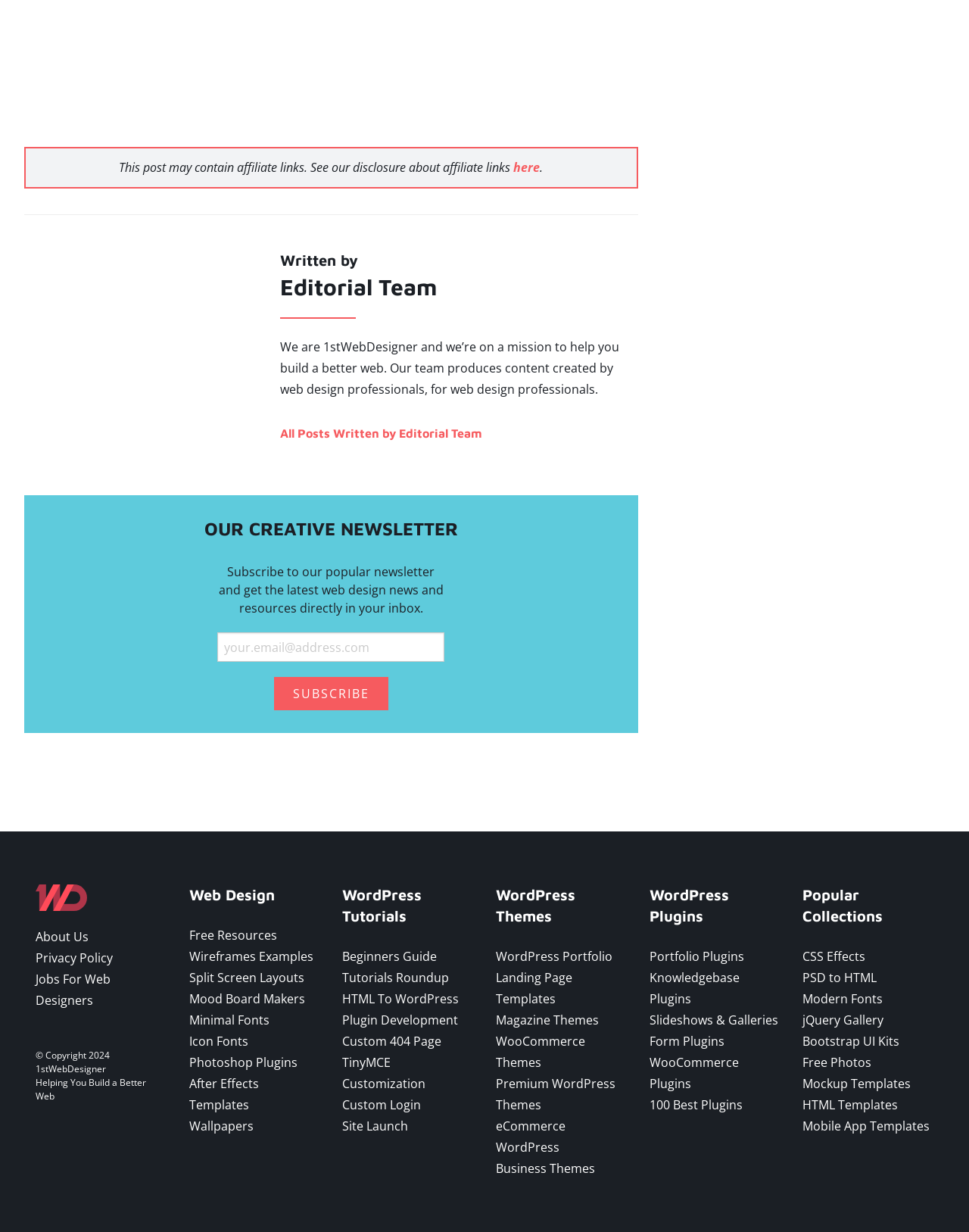Based on the element description here, identify the bounding box coordinates for the UI element. The coordinates should be in the format (top-left x, top-left y, bottom-right x, bottom-right y) and within the 0 to 1 range.

[0.53, 0.129, 0.557, 0.143]